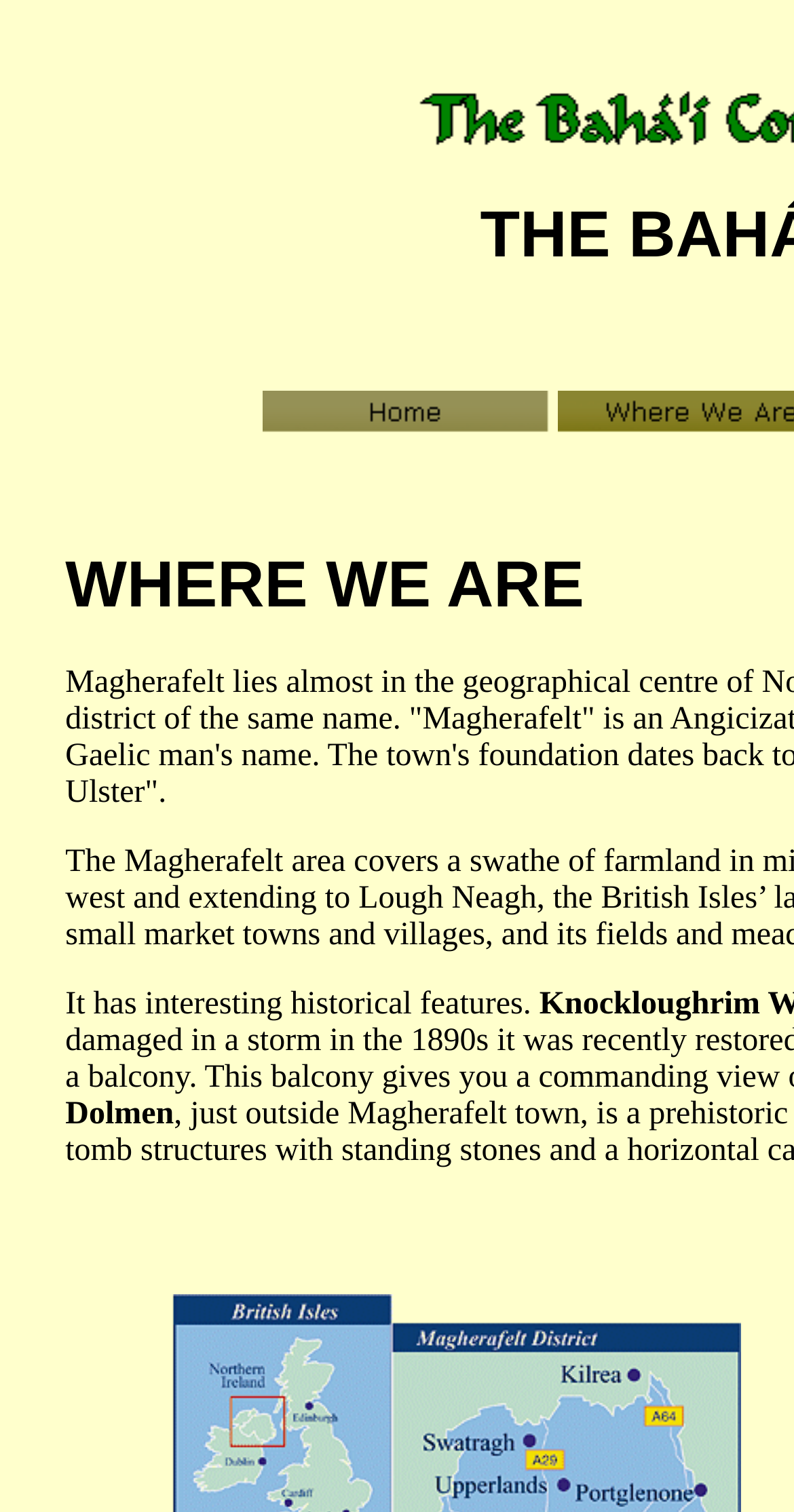Using the provided element description, identify the bounding box coordinates as (top-left x, top-left y, bottom-right x, bottom-right y). Ensure all values are between 0 and 1. Description: alt="HOME"

[0.332, 0.359, 0.694, 0.382]